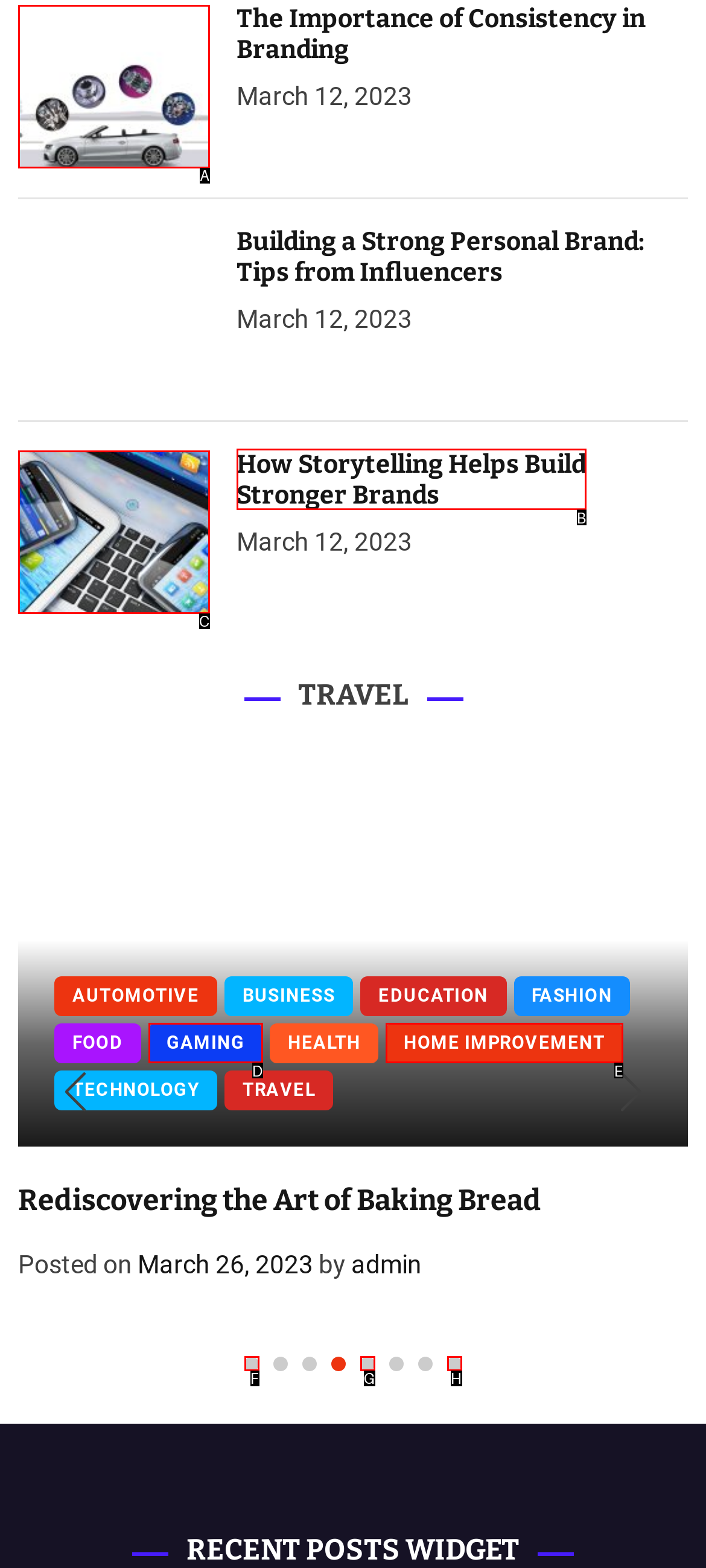Which option aligns with the description: aria-label="Go to slide 8"? Respond by selecting the correct letter.

H